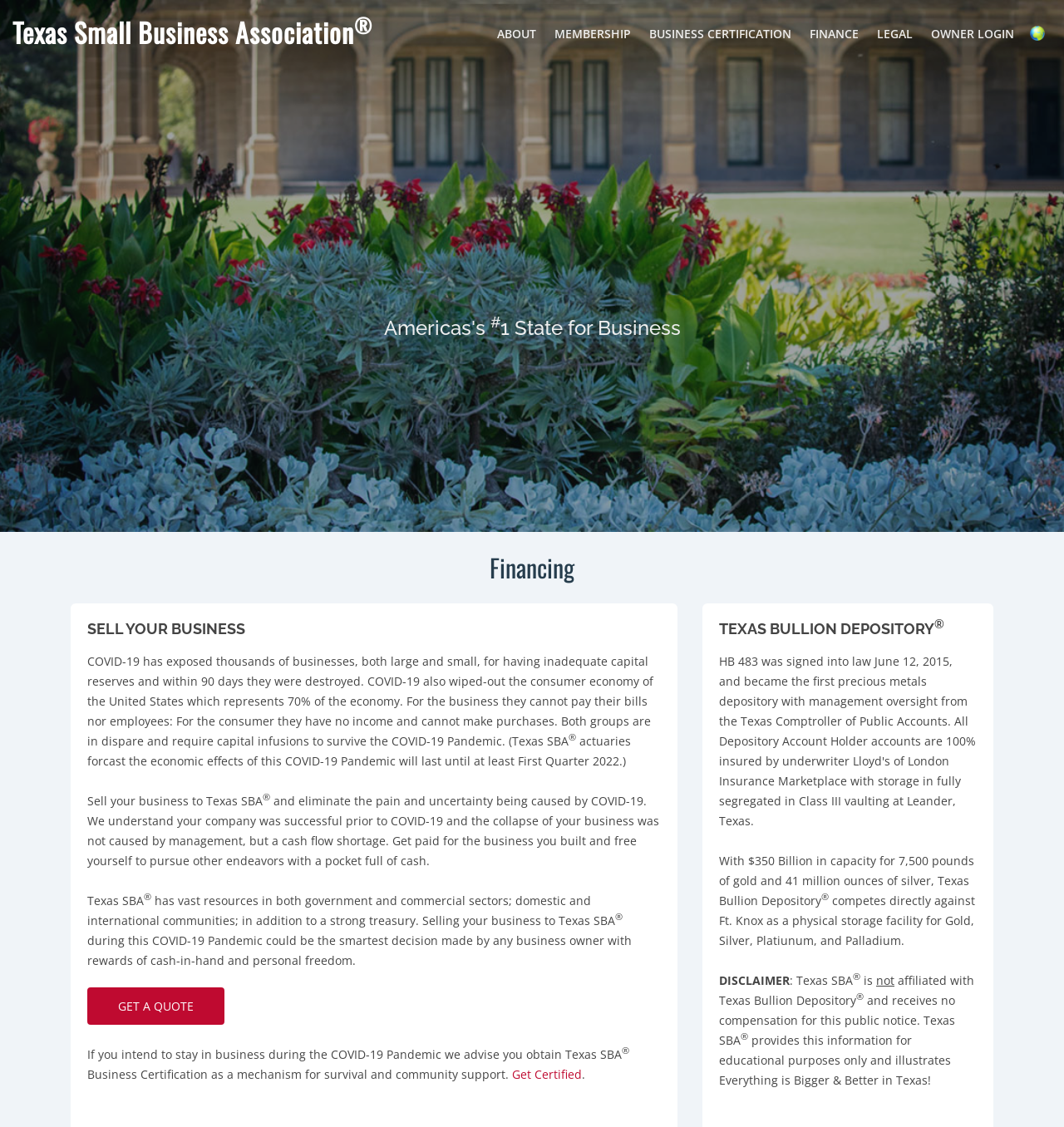Kindly determine the bounding box coordinates for the area that needs to be clicked to execute this instruction: "Click on ABOUT".

[0.465, 0.022, 0.506, 0.038]